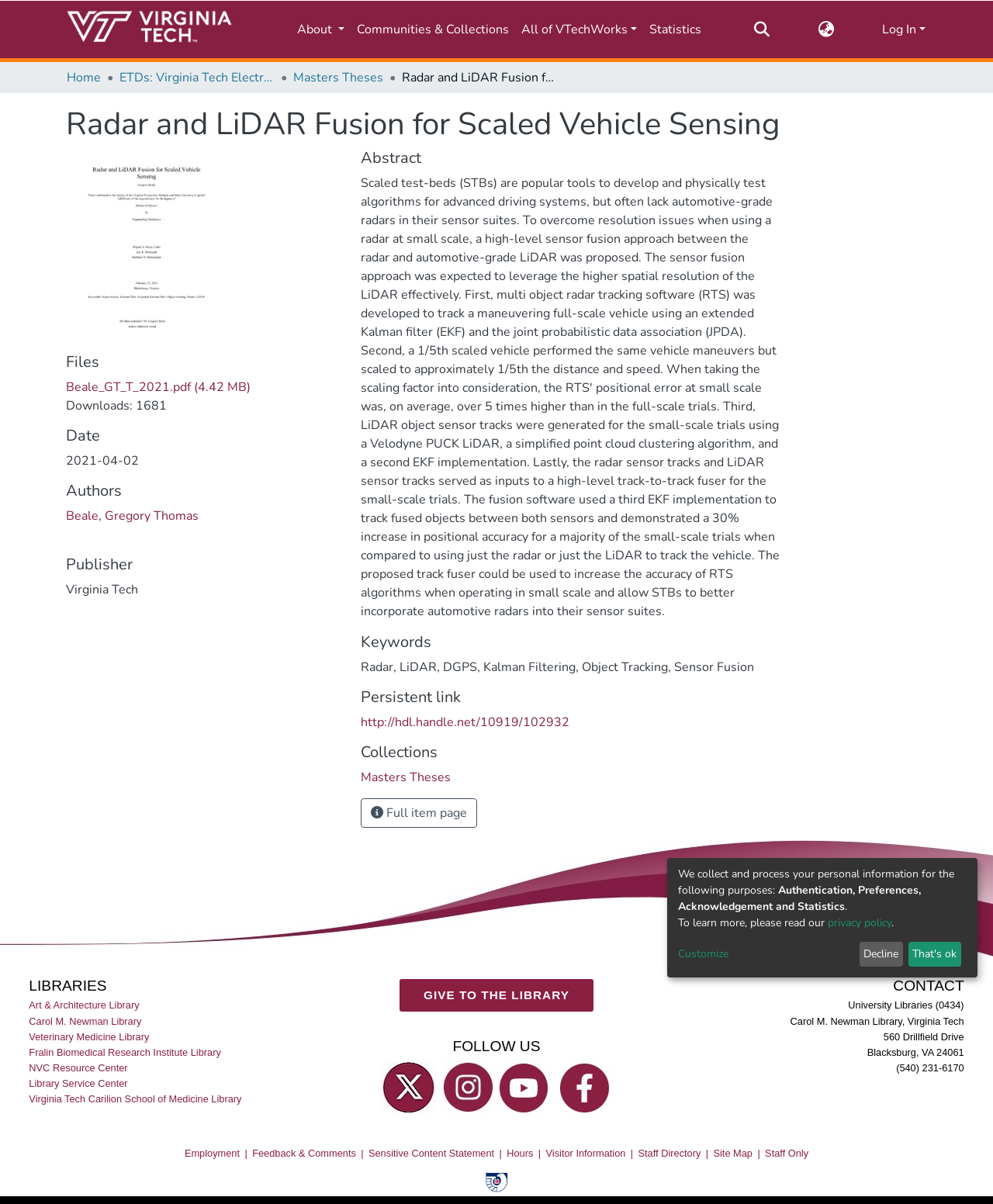Can you determine the bounding box coordinates of the area that needs to be clicked to fulfill the following instruction: "Read the article by 'admin'"?

None